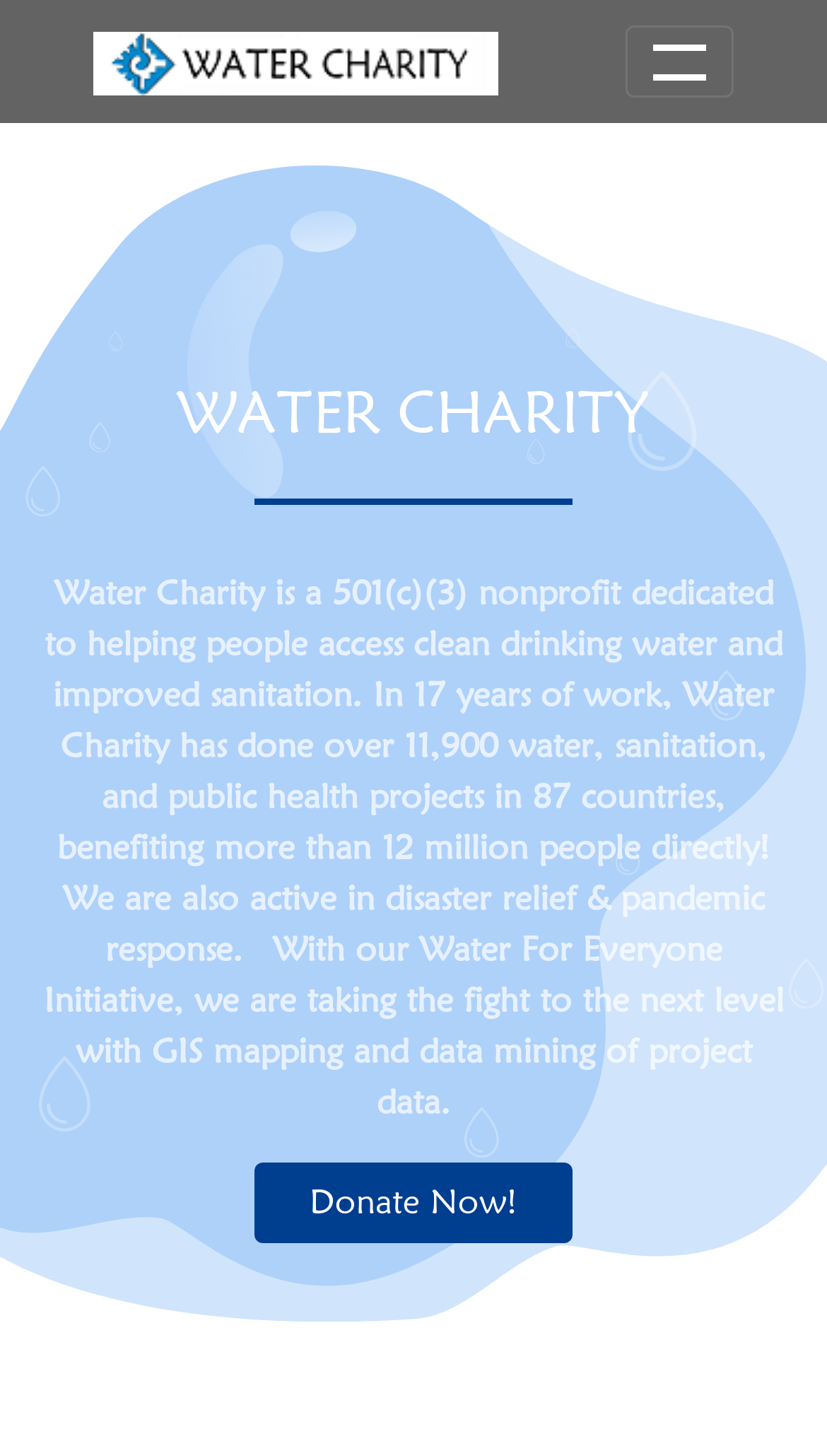Respond concisely with one word or phrase to the following query:
What can be done on the webpage?

Donate